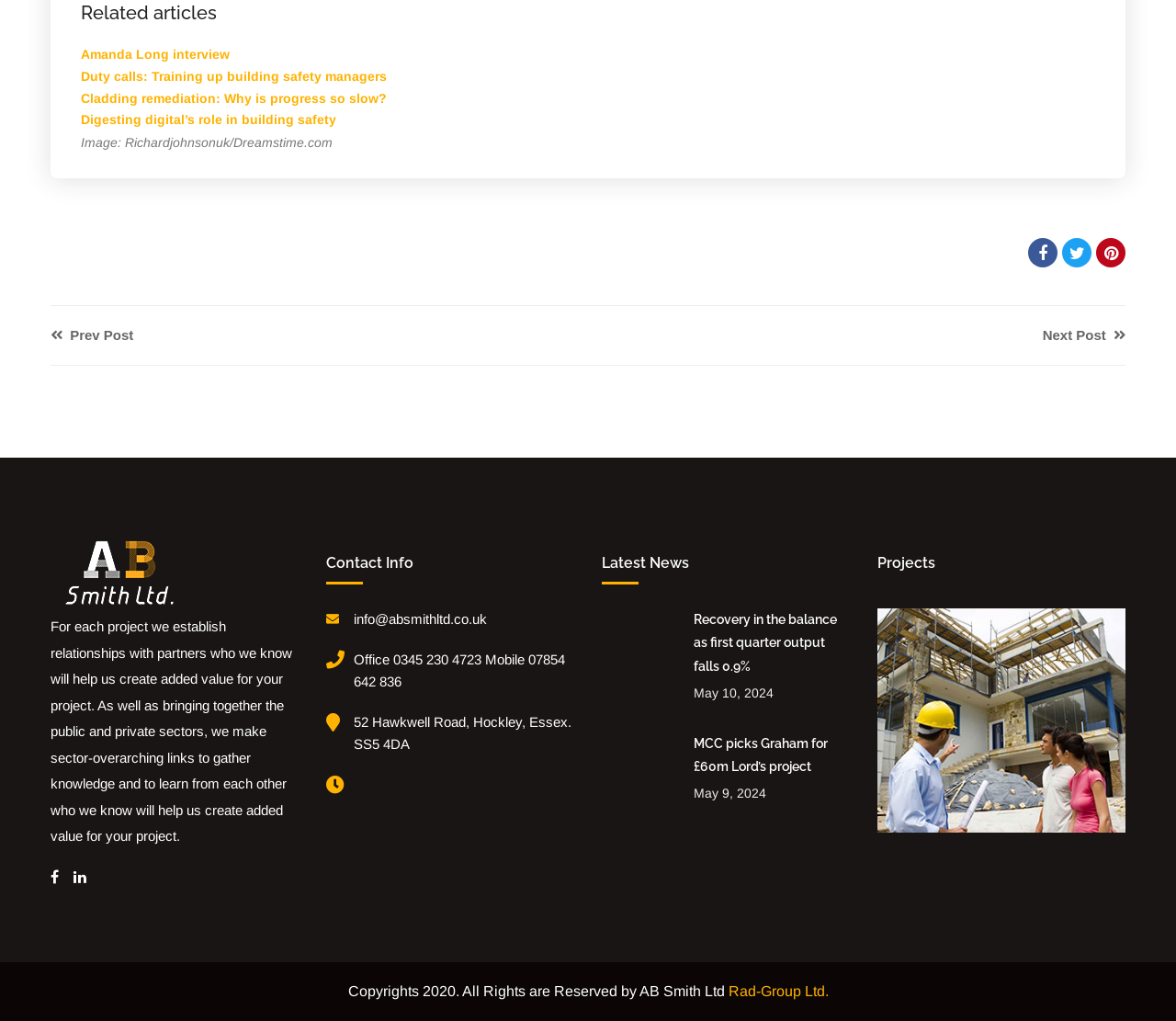What is the company name mentioned in the footer section?
Refer to the image and respond with a one-word or short-phrase answer.

AB Smith Ltd